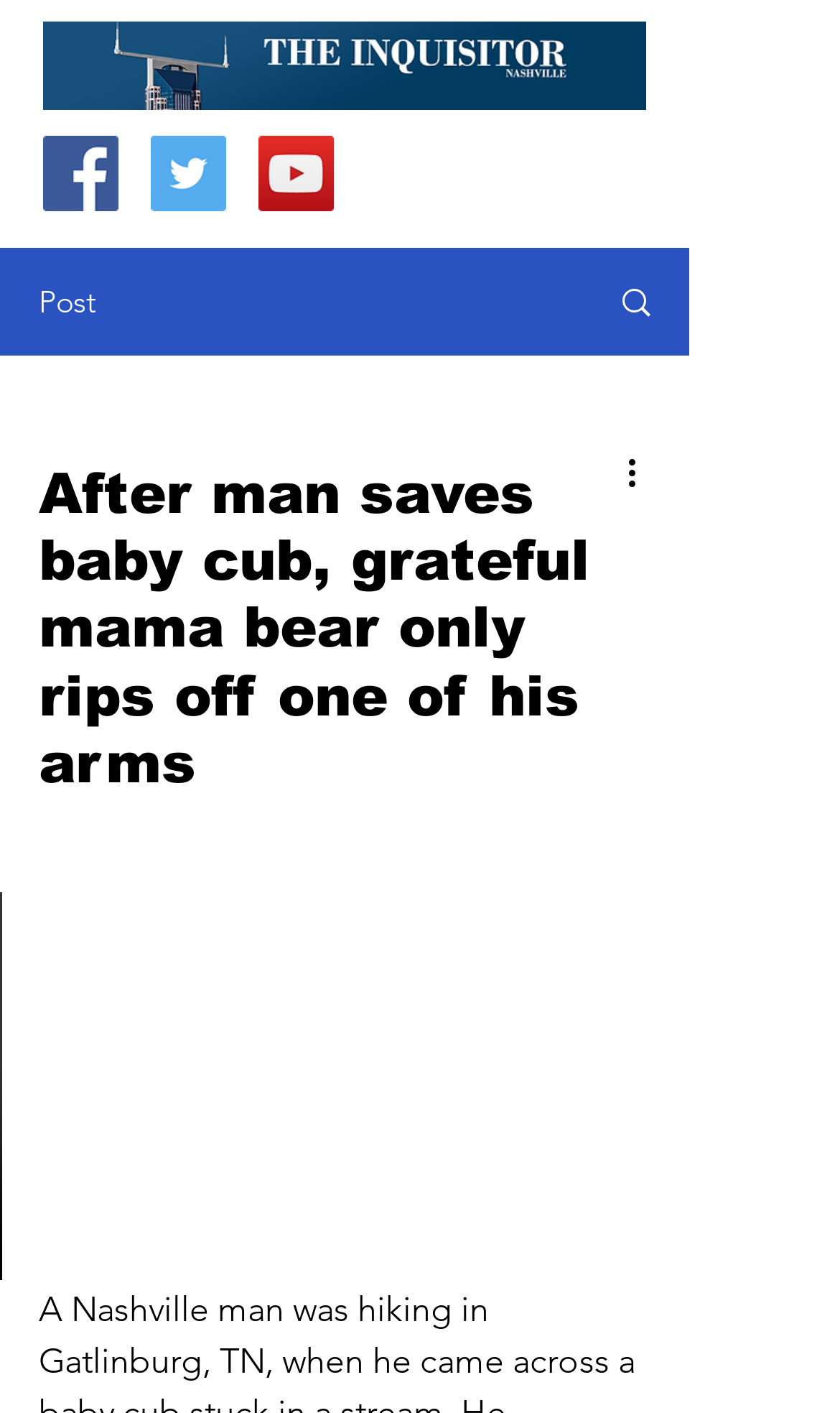How many social media icons are there?
Provide a short answer using one word or a brief phrase based on the image.

3